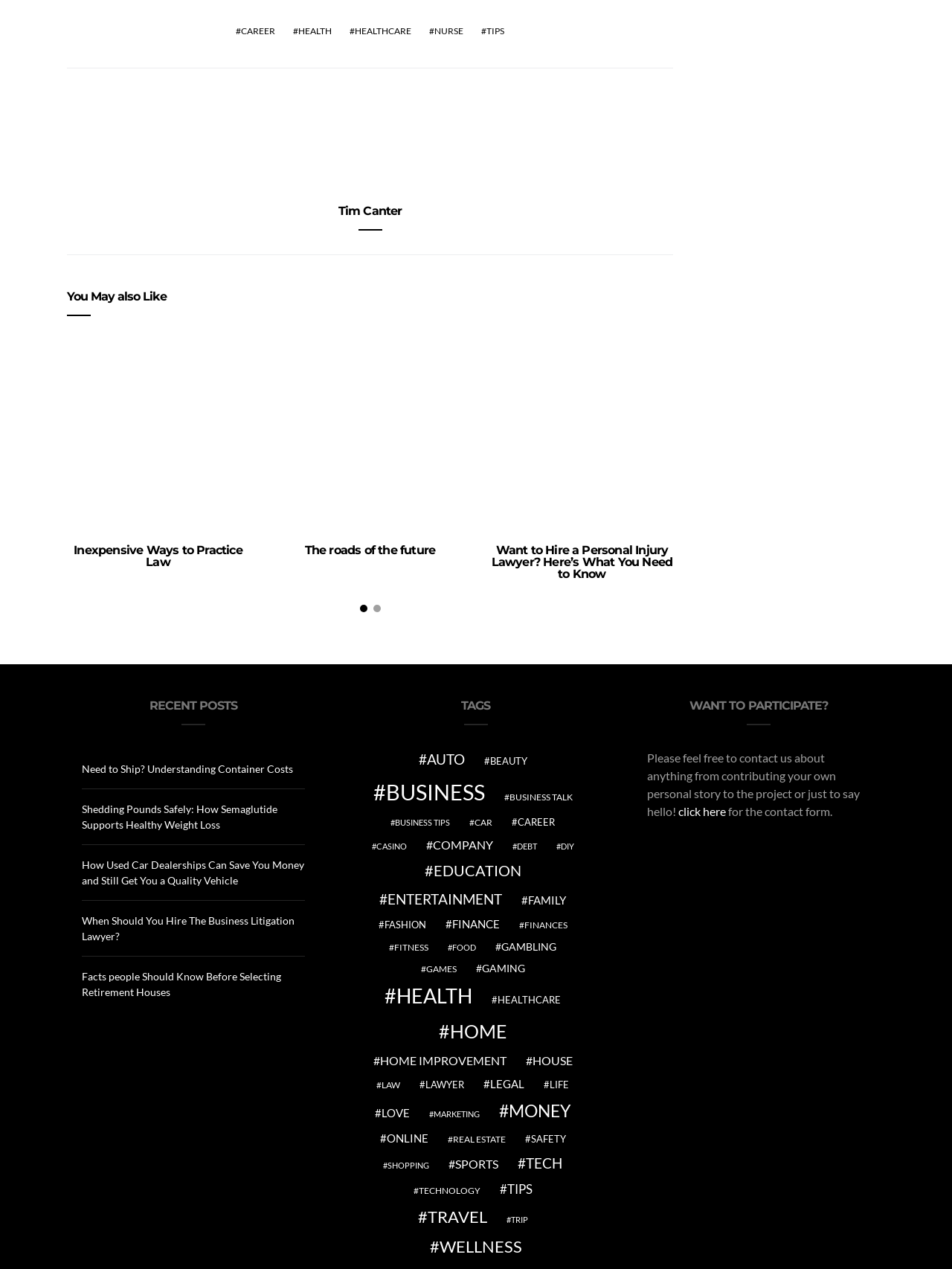Can you give a detailed response to the following question using the information from the image? What are the categories listed under 'TAGS'?

The webpage has a section labeled 'TAGS' which lists various categories such as 'auto', 'beauty', 'business', and many others. These categories seem to be related to the topics of the articles or posts on the webpage.